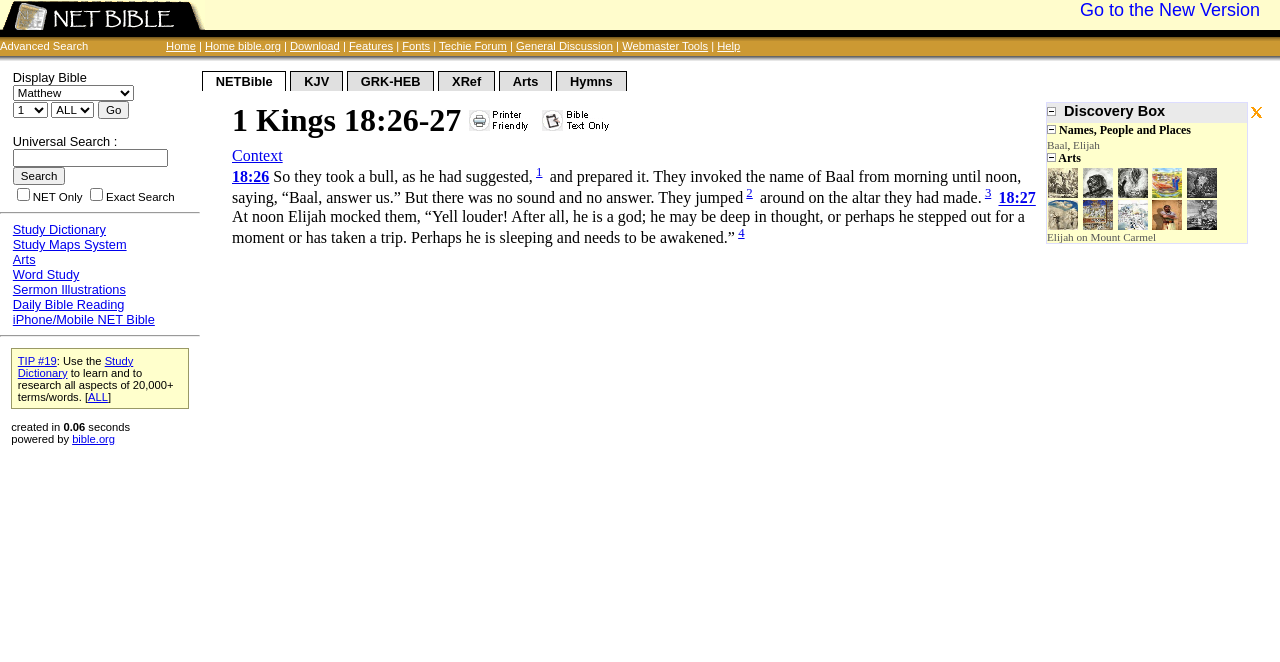Identify the bounding box coordinates of the region that should be clicked to execute the following instruction: "Click the 'NETBible' link".

[0.158, 0.107, 0.224, 0.137]